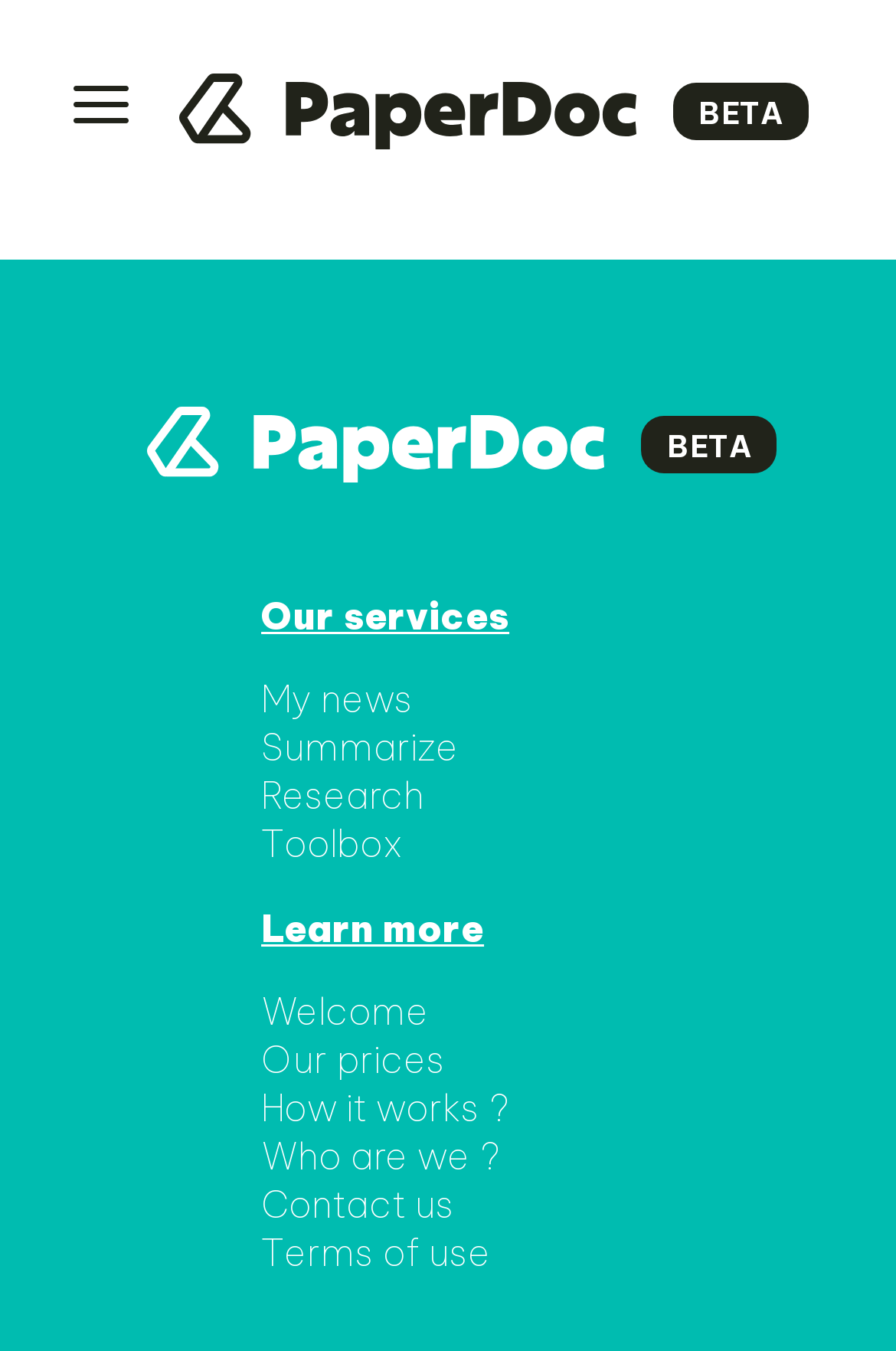Identify the coordinates of the bounding box for the element that must be clicked to accomplish the instruction: "Click the logo BETA".

[0.2, 0.054, 0.903, 0.111]